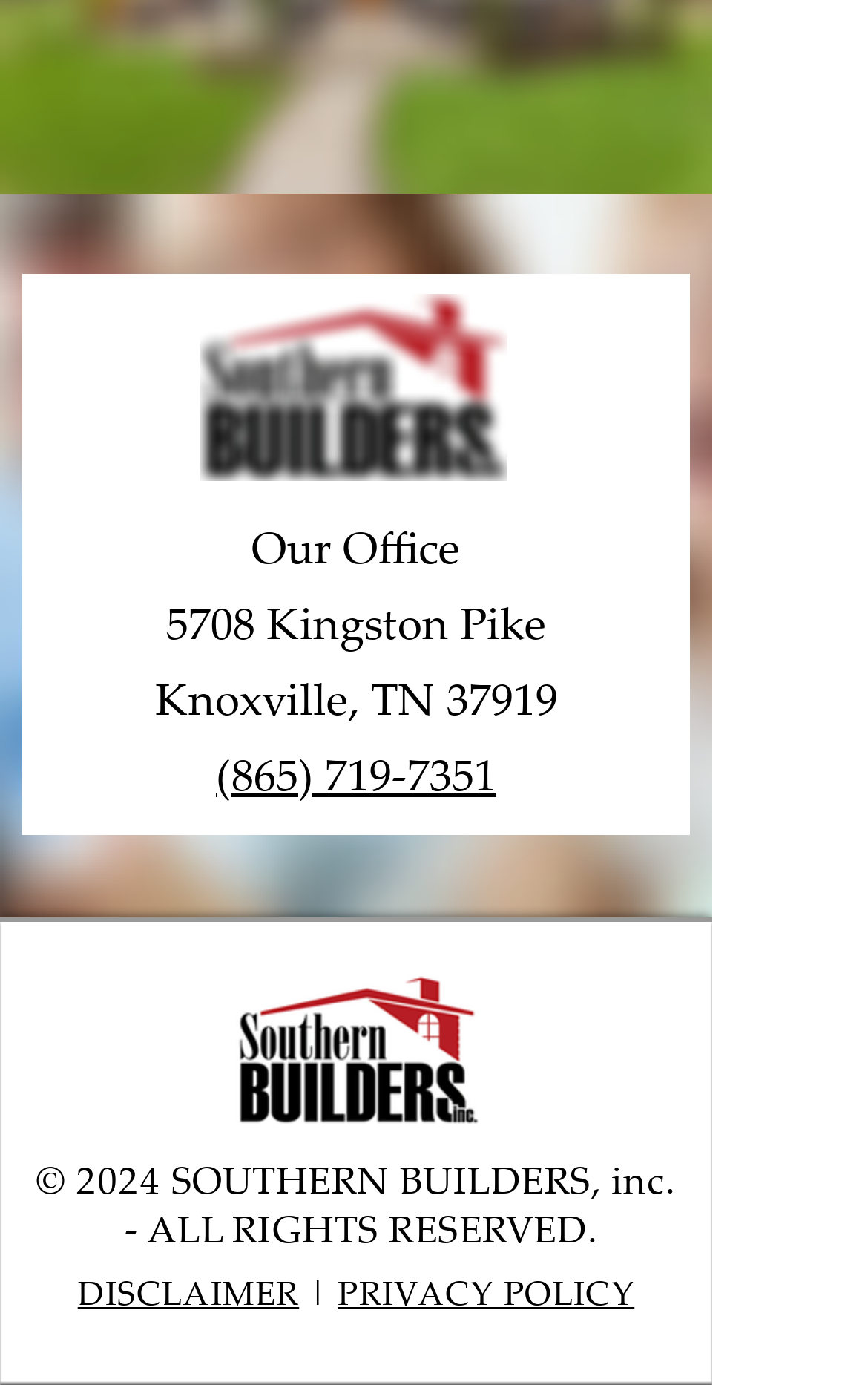What is the year of copyright?
Please answer using one word or phrase, based on the screenshot.

2024